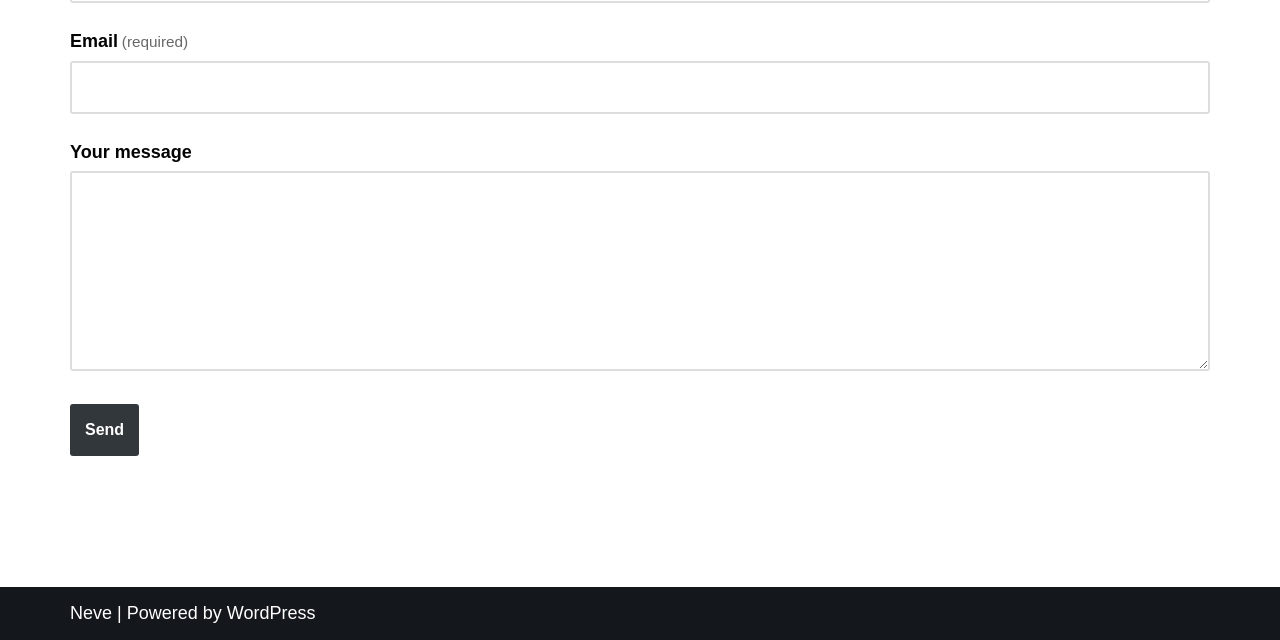Based on the element description WordPress, identify the bounding box of the UI element in the given webpage screenshot. The coordinates should be in the format (top-left x, top-left y, bottom-right x, bottom-right y) and must be between 0 and 1.

[0.177, 0.943, 0.246, 0.974]